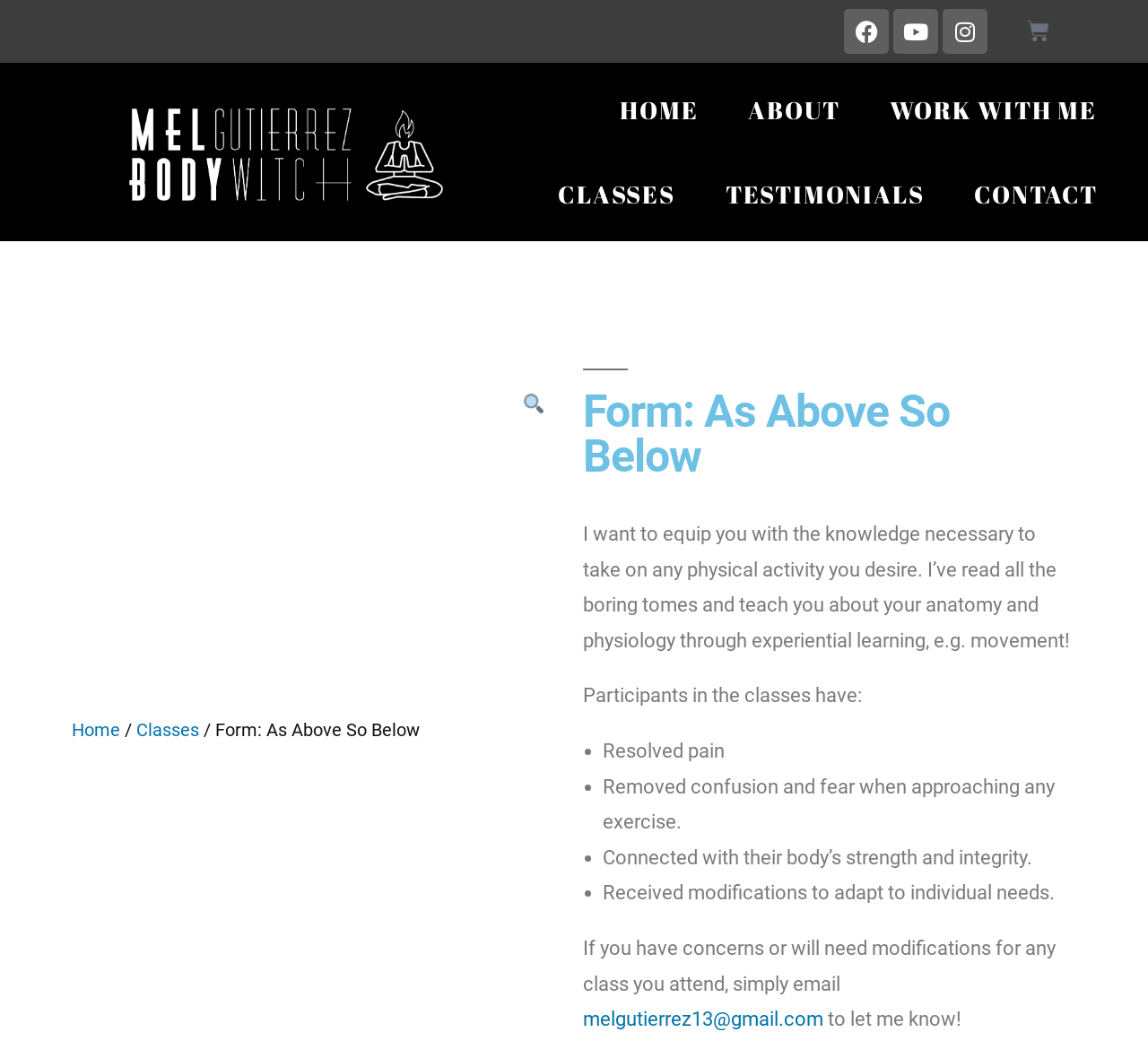What is the topic of the 'Form: As Above So Below' class? Look at the image and give a one-word or short phrase answer.

Anatomy and physiology